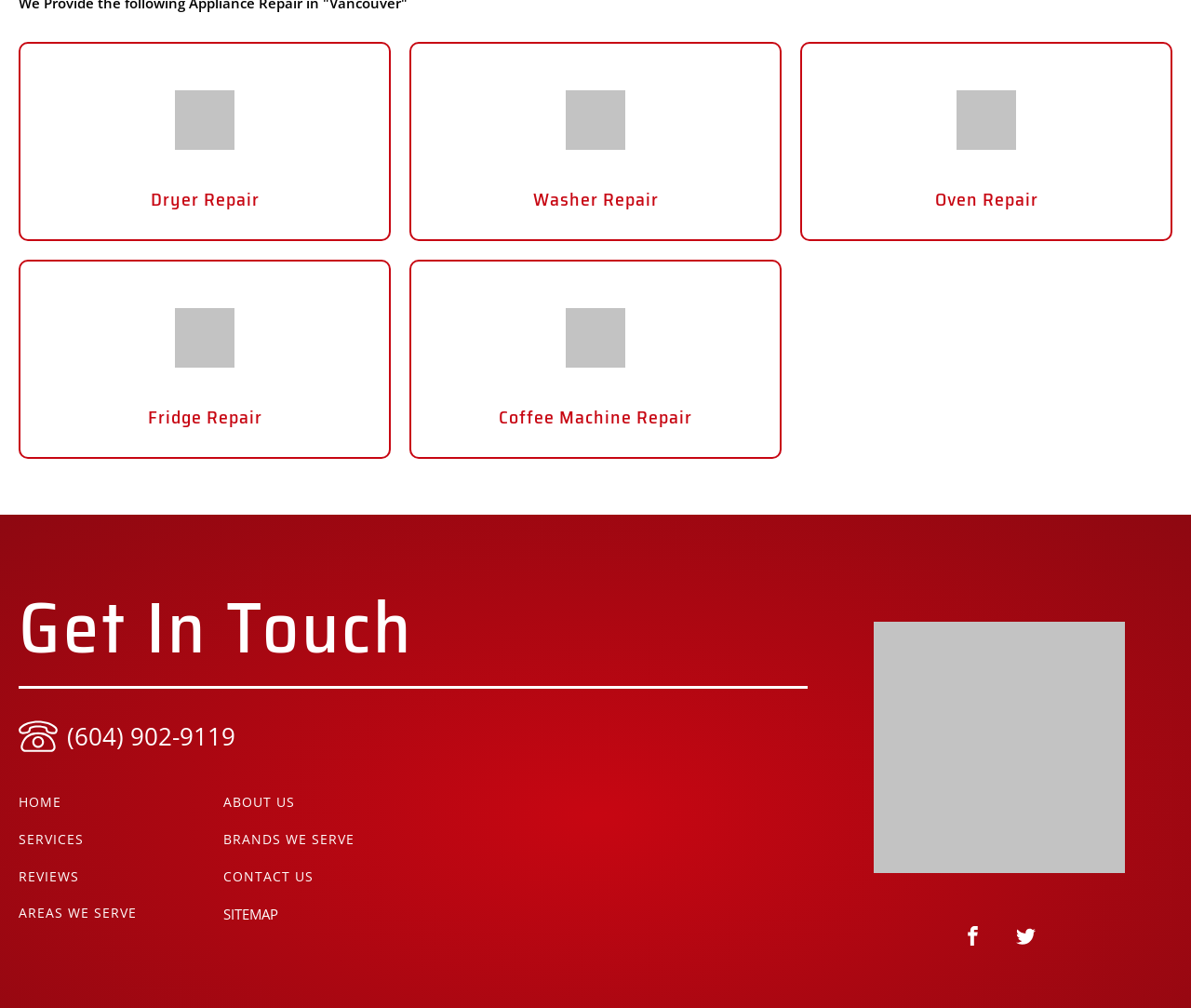Pinpoint the bounding box coordinates for the area that should be clicked to perform the following instruction: "Visit our Facebook".

[0.8, 0.909, 0.833, 0.948]